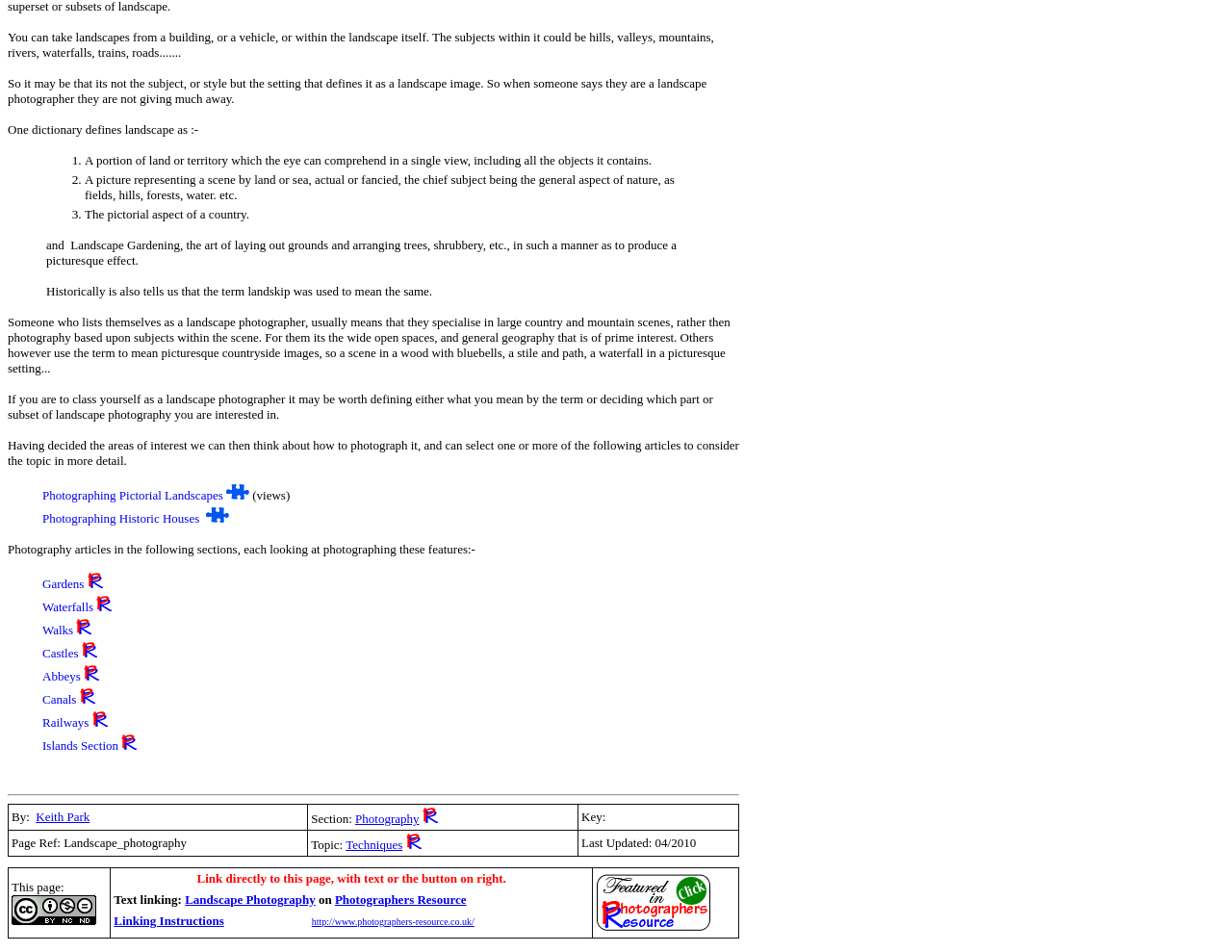Find the bounding box coordinates for the HTML element described as: "Canals". The coordinates should consist of four float values between 0 and 1, i.e., [left, top, right, bottom].

[0.034, 0.727, 0.062, 0.742]